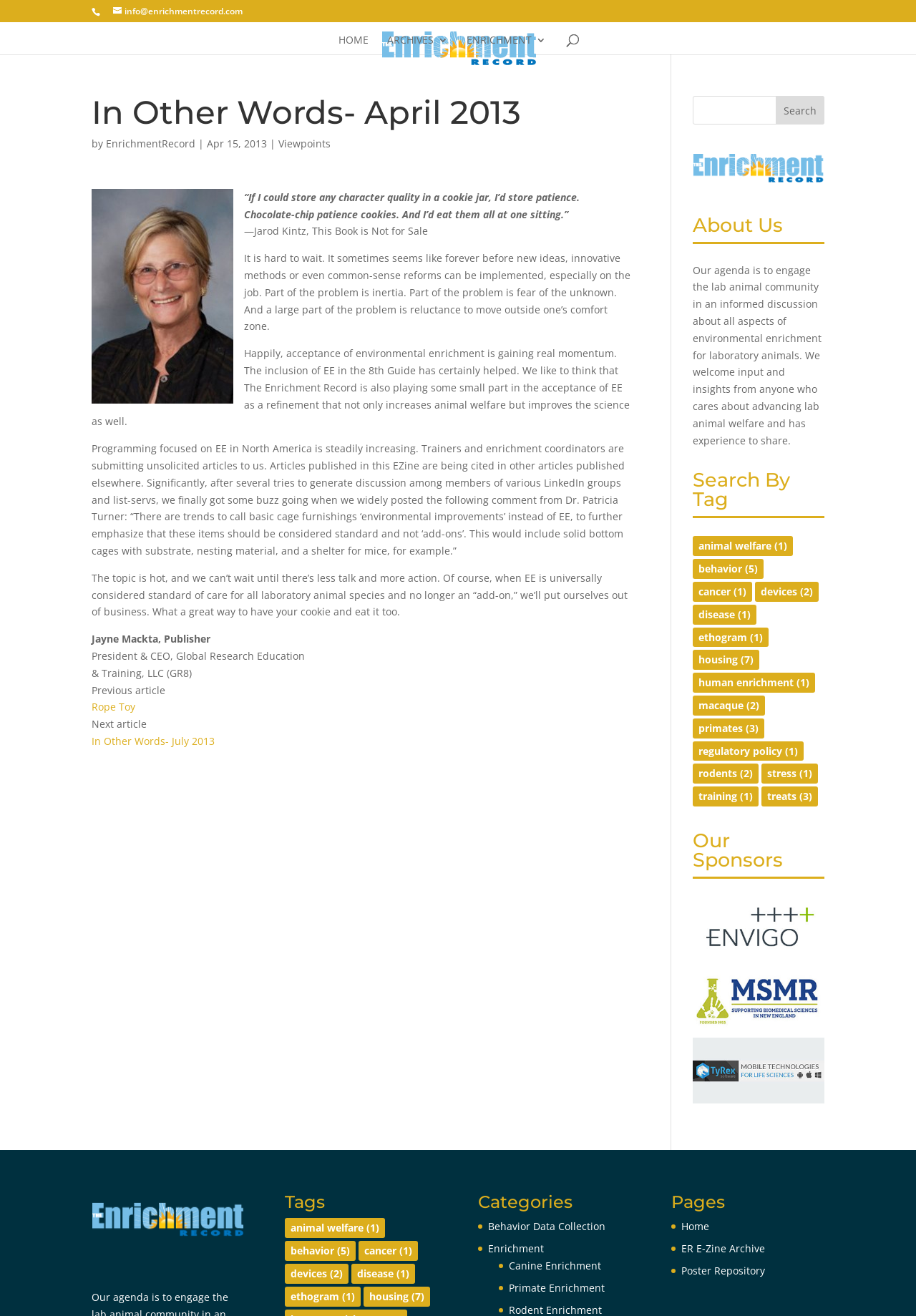From the image, can you give a detailed response to the question below:
What is the name of the publisher?

The name of the publisher can be found in the article section, where it is mentioned as 'Jayne Mackta, Publisher'.